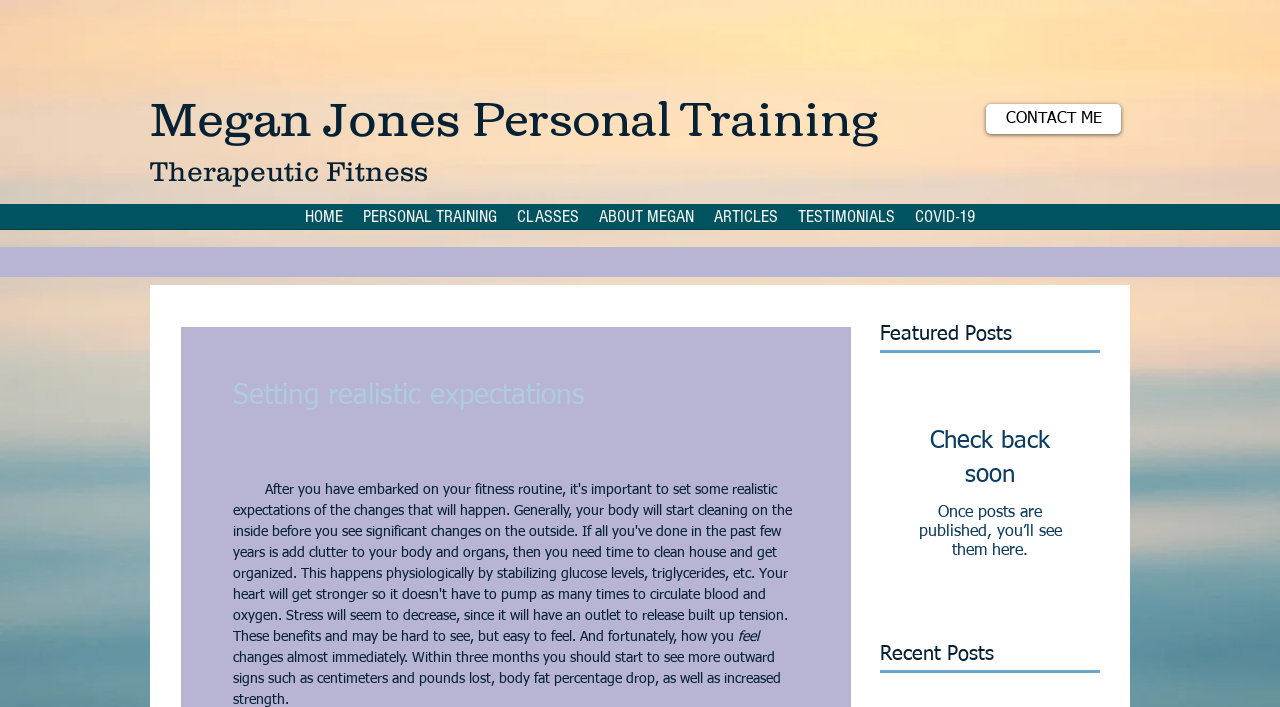Please determine the bounding box coordinates of the area that needs to be clicked to complete this task: 'check testimonials'. The coordinates must be four float numbers between 0 and 1, formatted as [left, top, right, bottom].

[0.616, 0.289, 0.707, 0.343]